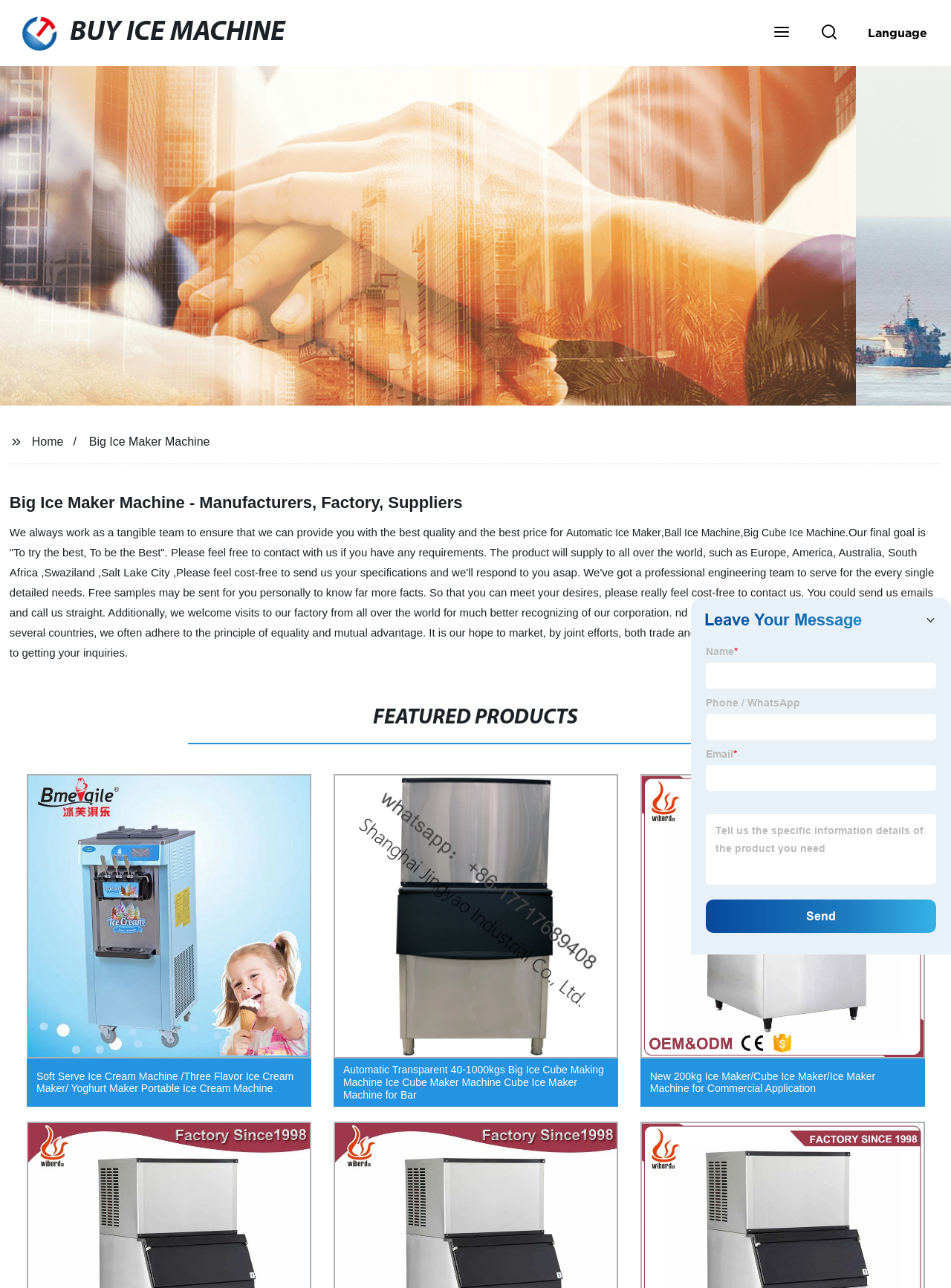Please provide the bounding box coordinates for the element that needs to be clicked to perform the following instruction: "Switch to Dutch". The coordinates should be given as four float numbers between 0 and 1, i.e., [left, top, right, bottom].

None